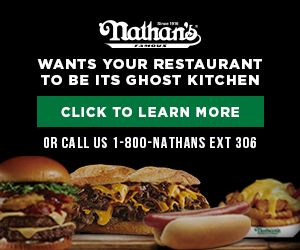What type of food items are showcased in the advertisement?
Using the image as a reference, answer the question in detail.

The vibrant graphic in the advertisement features an assortment of Nathan's iconic menu items, including juicy burgers, crispy fries, and classic hot dogs, which are arranged invitingly to grab the viewer's attention.